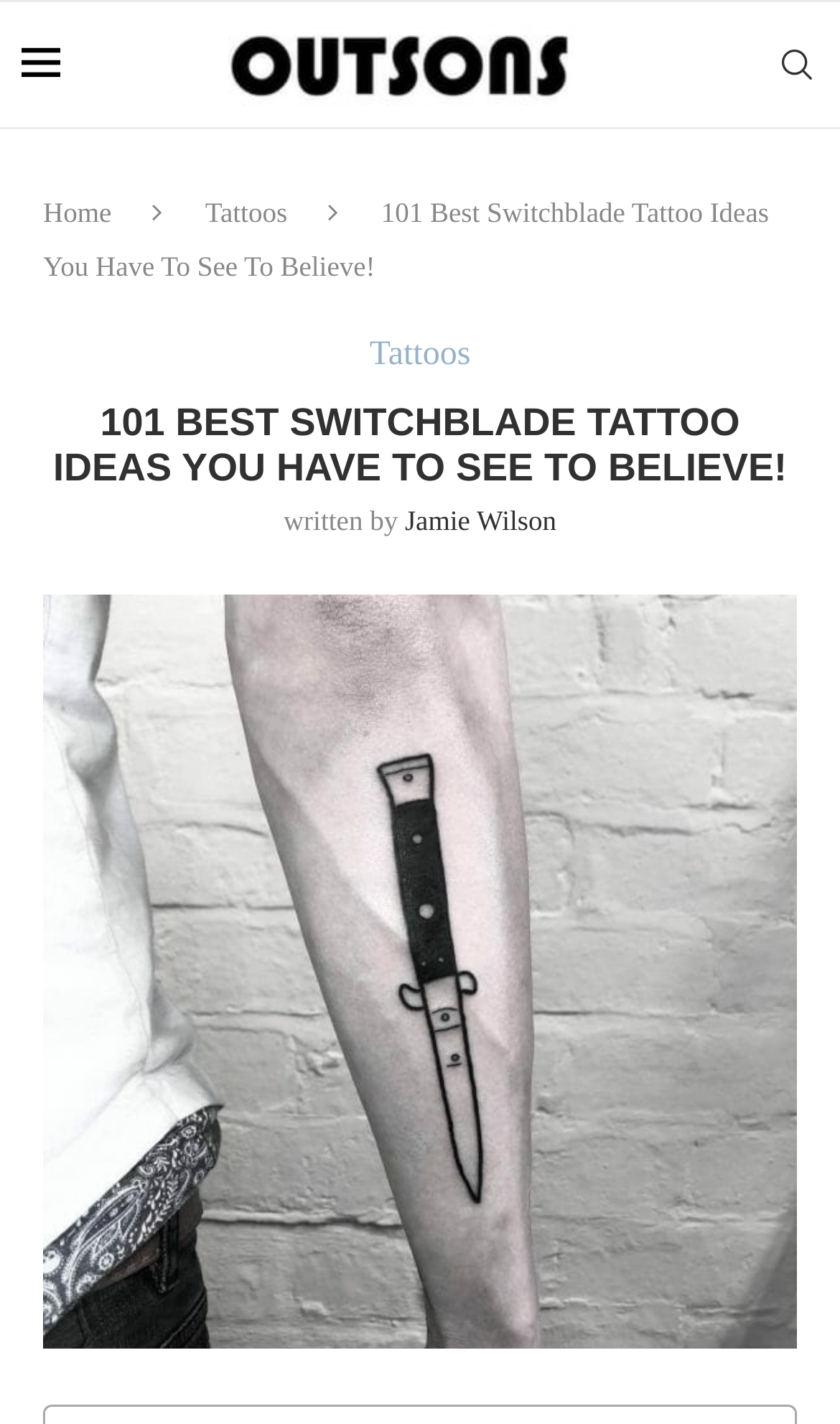What is the category of the article?
Based on the image, respond with a single word or phrase.

Tattoos